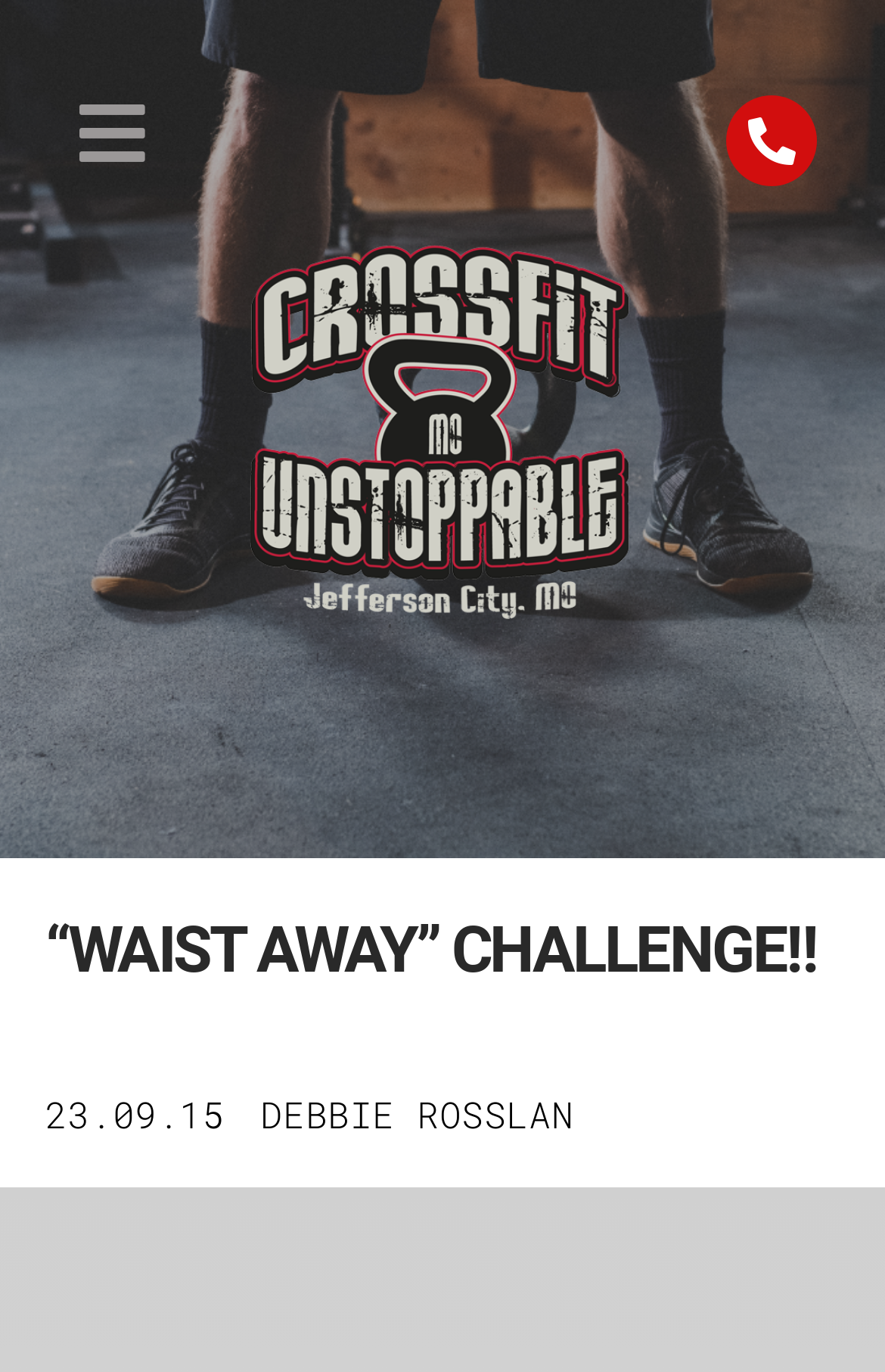Create an elaborate caption that covers all aspects of the webpage.

The webpage is about the "Waist Away Challenge", a six-week weight loss competition. At the top left corner, there is a menu icon represented by '\uf0c9', which has a popup menu. Below the menu icon, there is a link to "CrossFit Unstoppable" with an accompanying image of the same name, taking up most of the top section of the page. 

The main heading "“WAIST AWAY” CHALLENGE!!" is prominently displayed in the middle of the page. Below the heading, there is a timestamp "23.09.15" on the left, and the name "DEBBIE ROSSLAN" on the right.